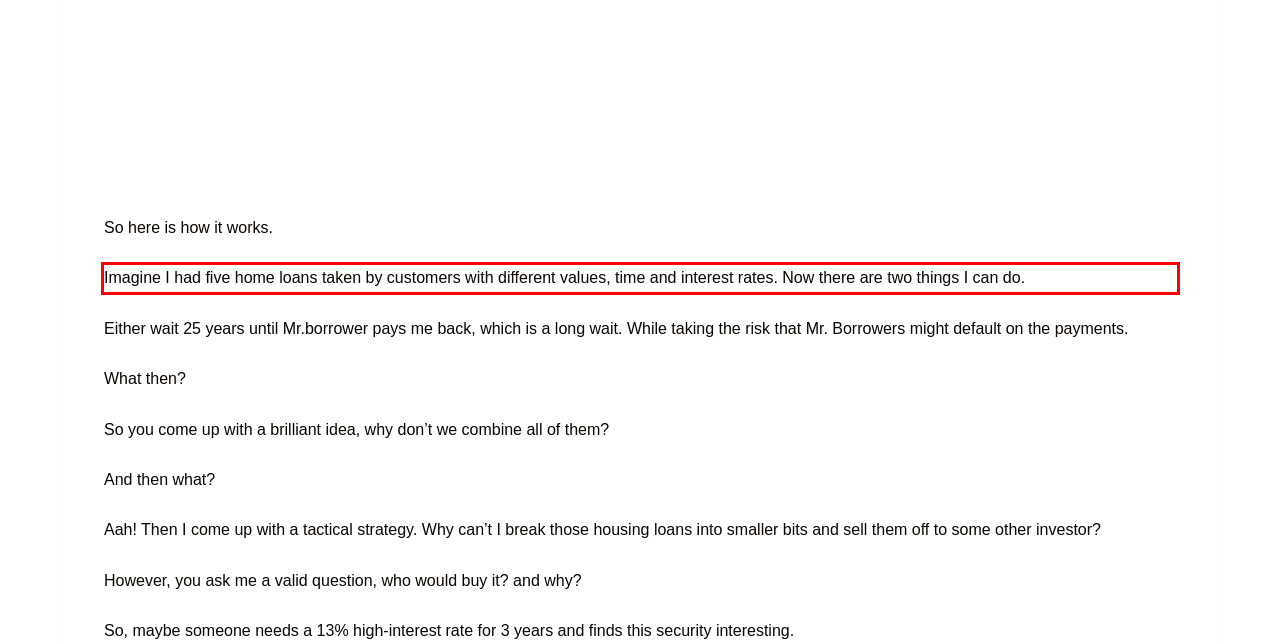Using the provided webpage screenshot, identify and read the text within the red rectangle bounding box.

Imagine I had five home loans taken by customers with different values, time and interest rates. Now there are two things I can do.